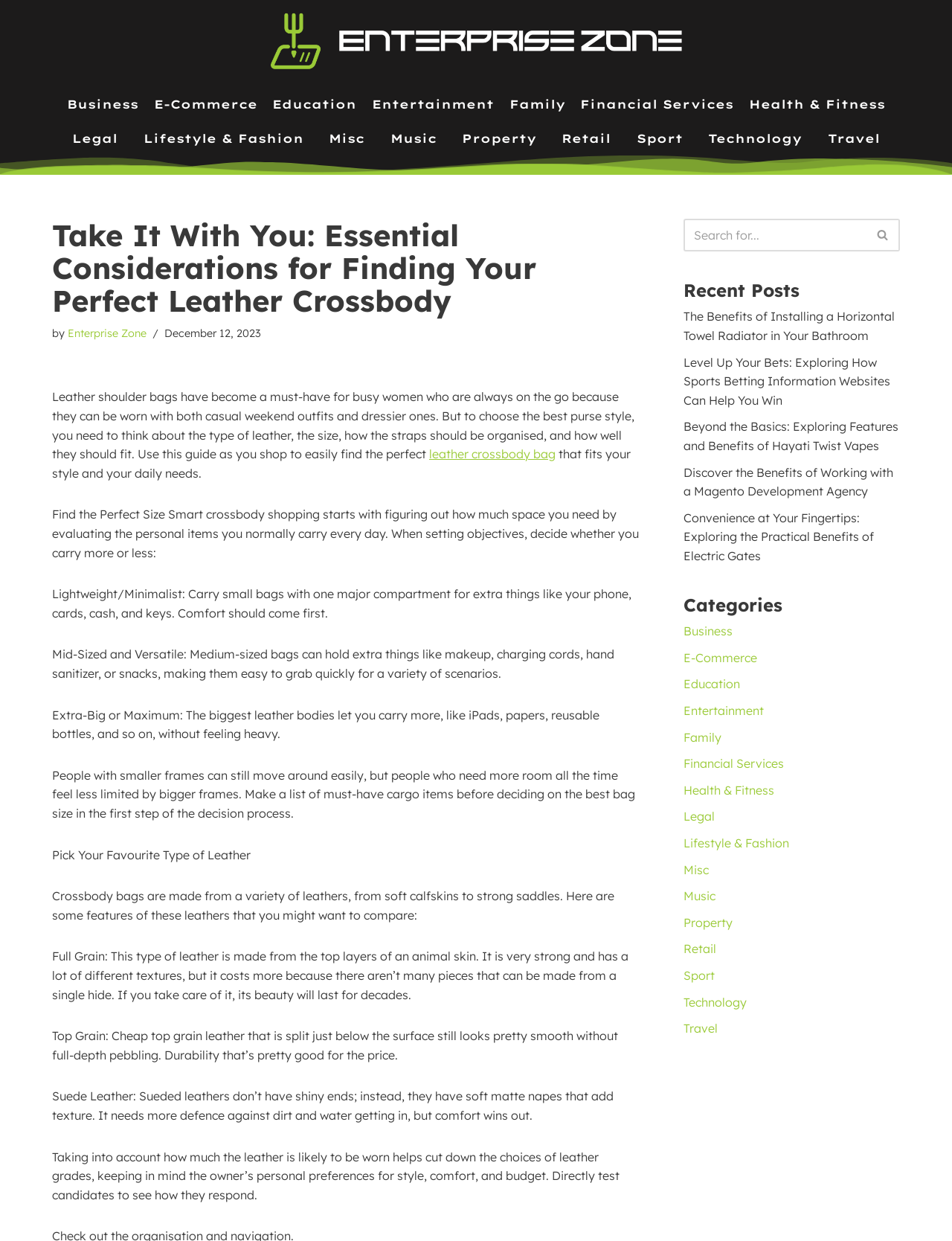Determine the bounding box coordinates of the region that needs to be clicked to achieve the task: "Click on the 'Enterprise Zone' link".

[0.071, 0.263, 0.154, 0.274]